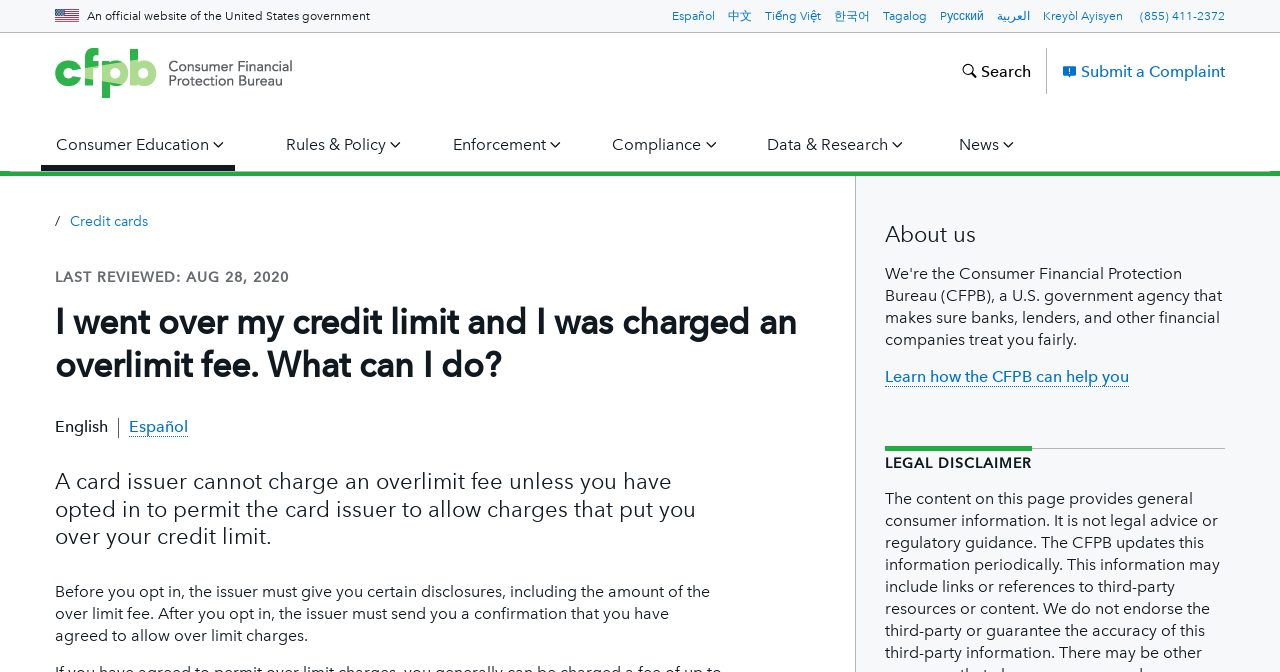Identify the coordinates of the bounding box for the element that must be clicked to accomplish the instruction: "Learn how the CFPB can help you".

[0.691, 0.546, 0.882, 0.576]